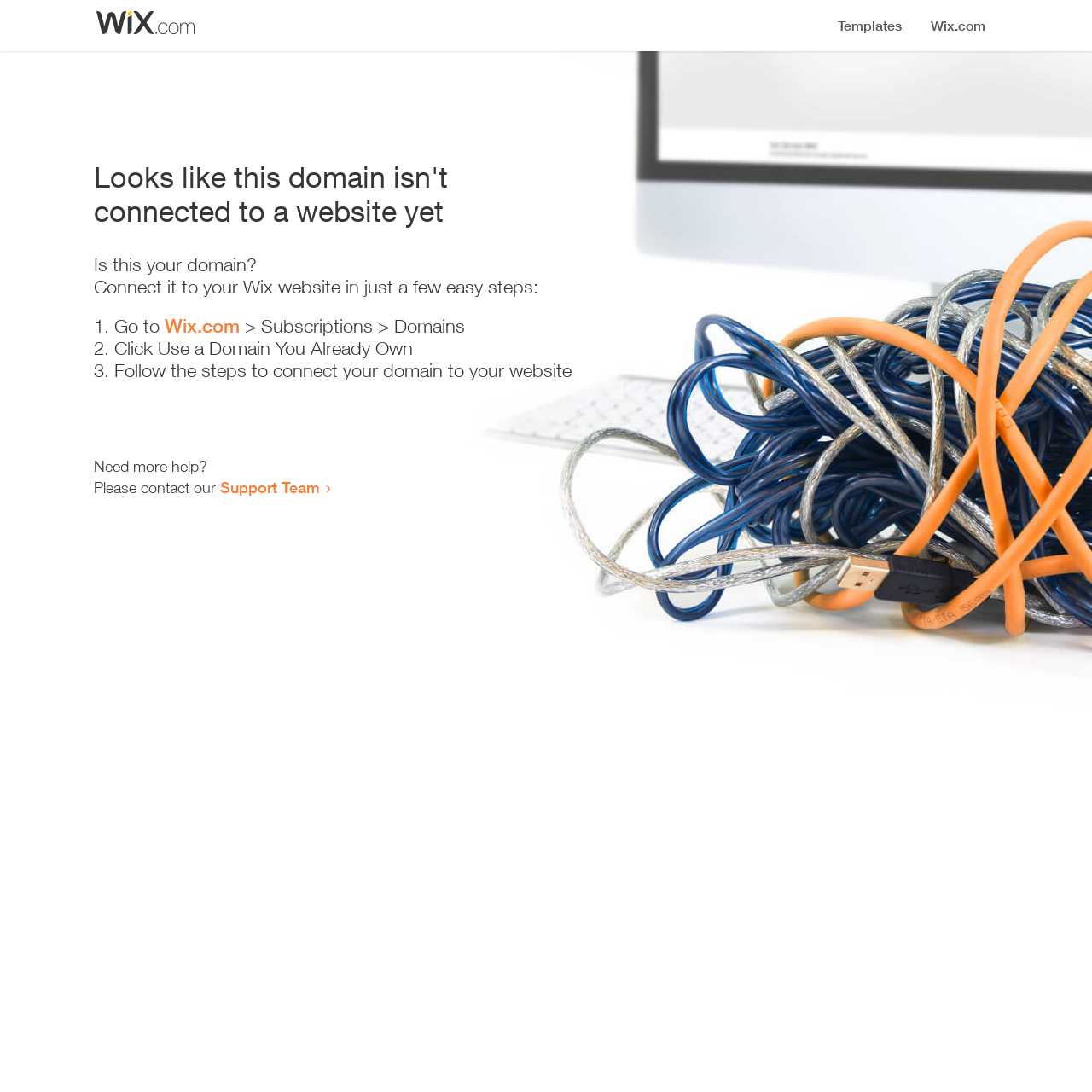Illustrate the webpage with a detailed description.

The webpage appears to be an error page, indicating that a domain is not connected to a website yet. At the top, there is a small image, followed by a heading that states the error message. Below the heading, there is a series of instructions to connect the domain to a Wix website. The instructions are presented in a step-by-step format, with three numbered list items. Each list item contains a brief description of the action to take, with a link to Wix.com in the first step. 

To the right of the instructions, there is a small section that offers additional help, with a link to the Support Team. The overall layout is simple and easy to follow, with clear headings and concise text.